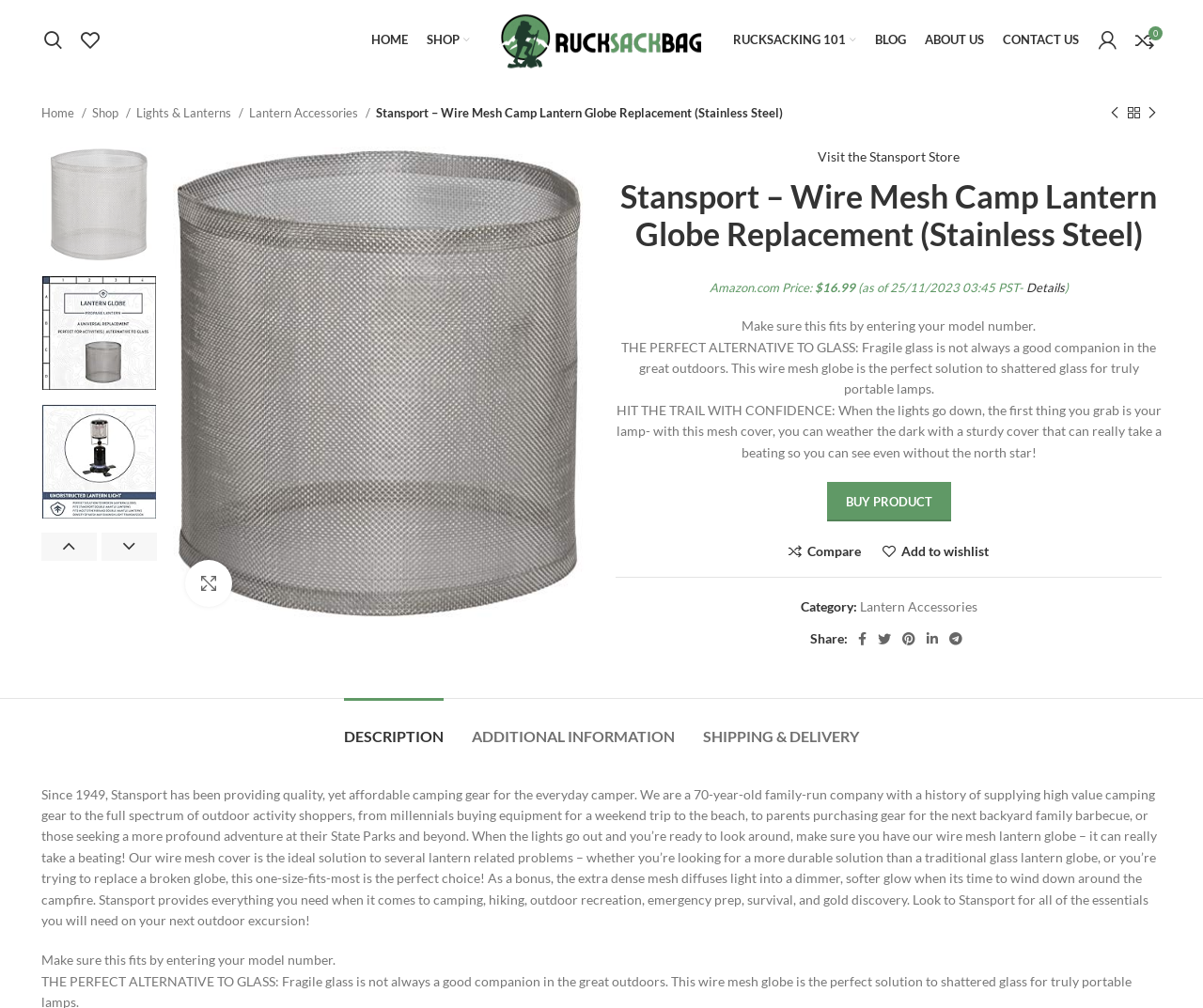Identify the bounding box coordinates of the section that should be clicked to achieve the task described: "Buy product".

[0.687, 0.478, 0.79, 0.517]